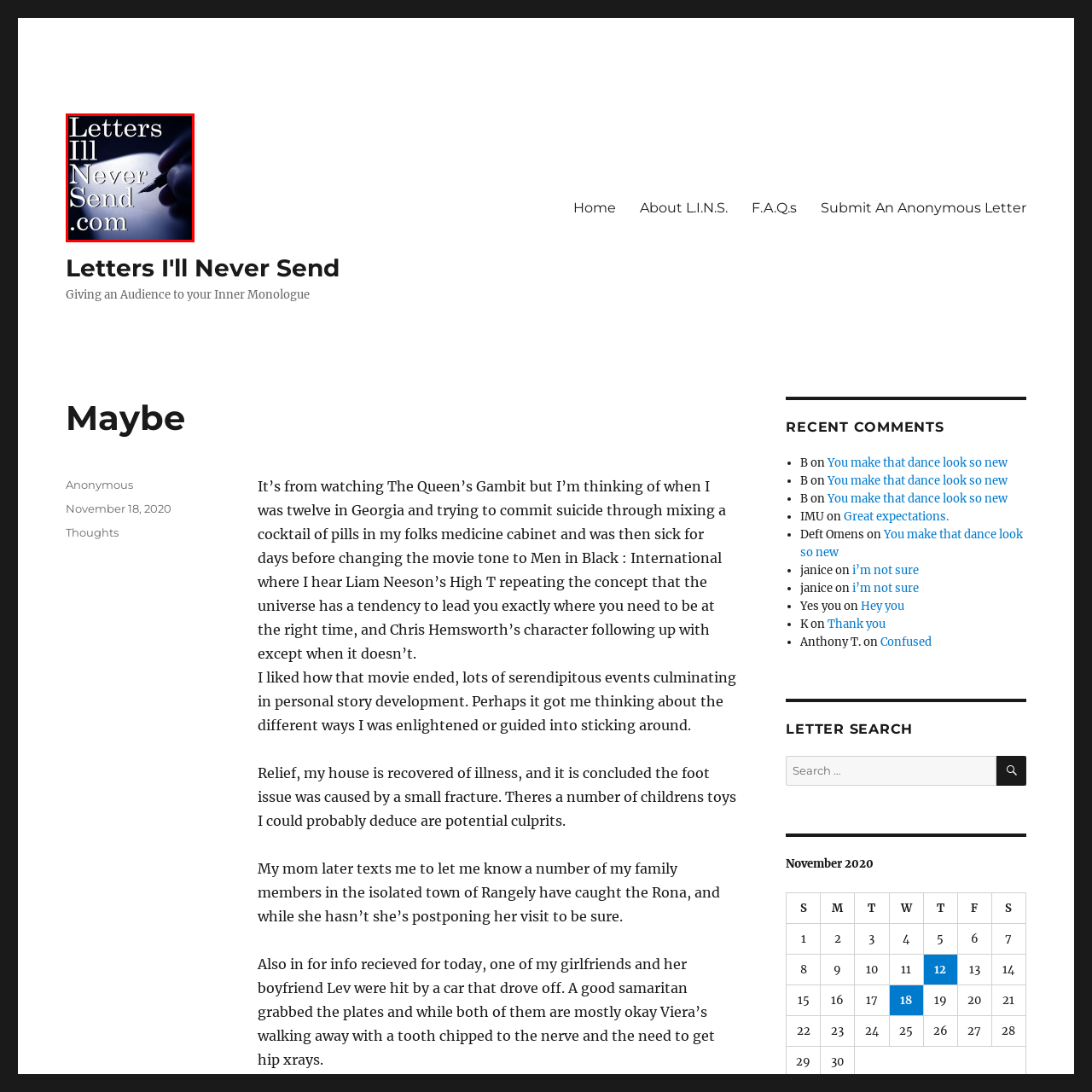Check the picture within the red bounding box and provide a brief answer using one word or phrase: What is the tone of the background?

Dark